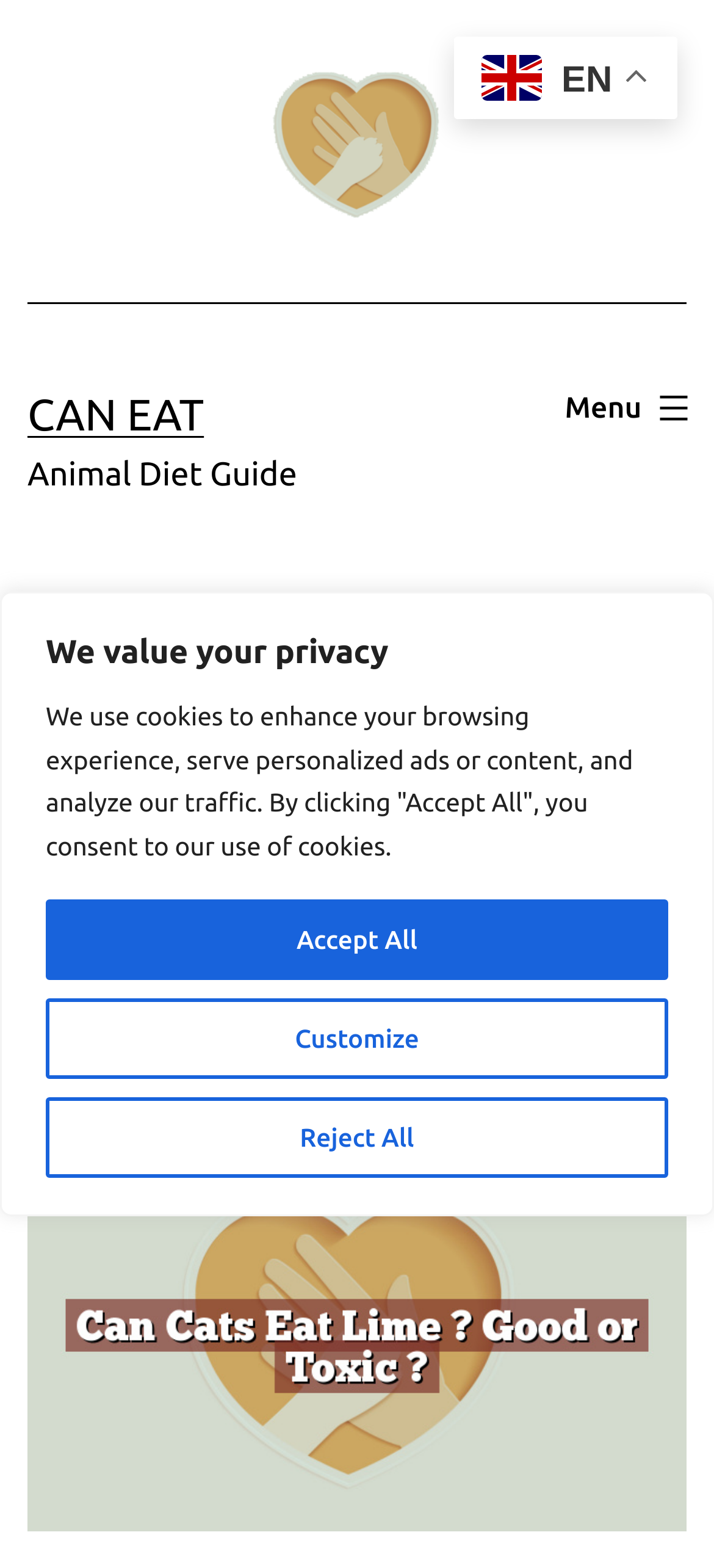Summarize the contents and layout of the webpage in detail.

This webpage is about a guide to animal diets, specifically focusing on whether cats can eat lime and its potential toxicity. At the top of the page, there is a privacy notice with a heading "We value your privacy" and three buttons: "Customize", "Reject All", and "Accept All". Below this notice, there is a link to "Can Eat" accompanied by an image with the same label.

On the left side of the page, there is a navigation menu labeled "Primary menu" with a button to expand or collapse it. When expanded, the menu displays a heading "Can Cats Eat Lime? Good or Toxic?" with an image below it. The image likely illustrates the topic of the webpage.

In the top-right corner, there is an image of a flag labeled "en", indicating that the webpage is in English. Next to the flag, there is a static text "EN" confirming the language. Below this, there is a button to toggle "Dark Mode" on or off.

The webpage has a simple and organized layout, making it easy to navigate and find the main topic of discussion, which is the guide to whether cats can eat lime and its potential effects.